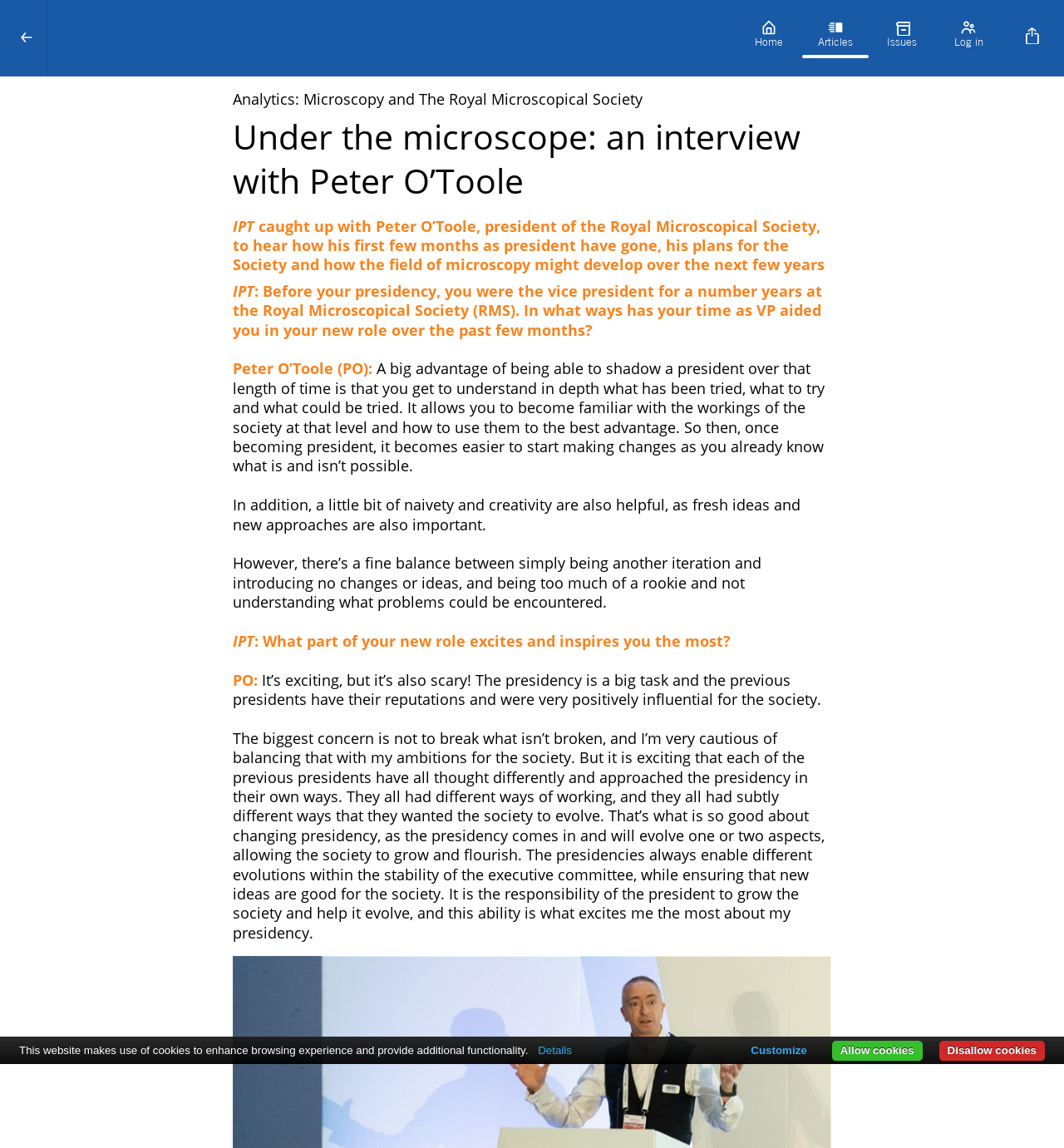Identify the bounding box coordinates of the clickable section necessary to follow the following instruction: "Click the button to the left of Innovations in Pharmaceutical Technology (IPT)". The coordinates should be presented as four float numbers from 0 to 1, i.e., [left, top, right, bottom].

[0.012, 0.0, 0.038, 0.067]